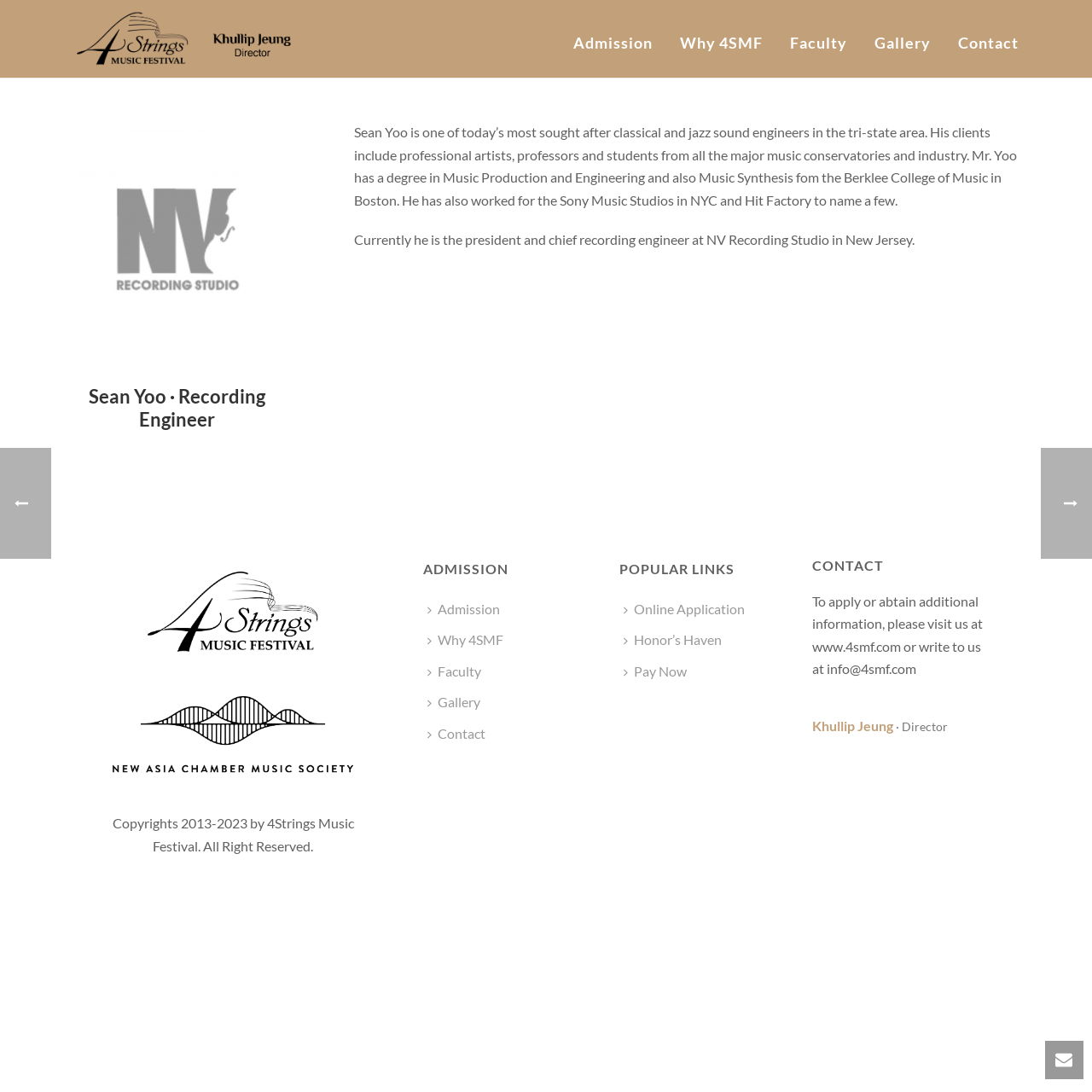Please locate the bounding box coordinates of the region I need to click to follow this instruction: "Check 'My Orders'".

None